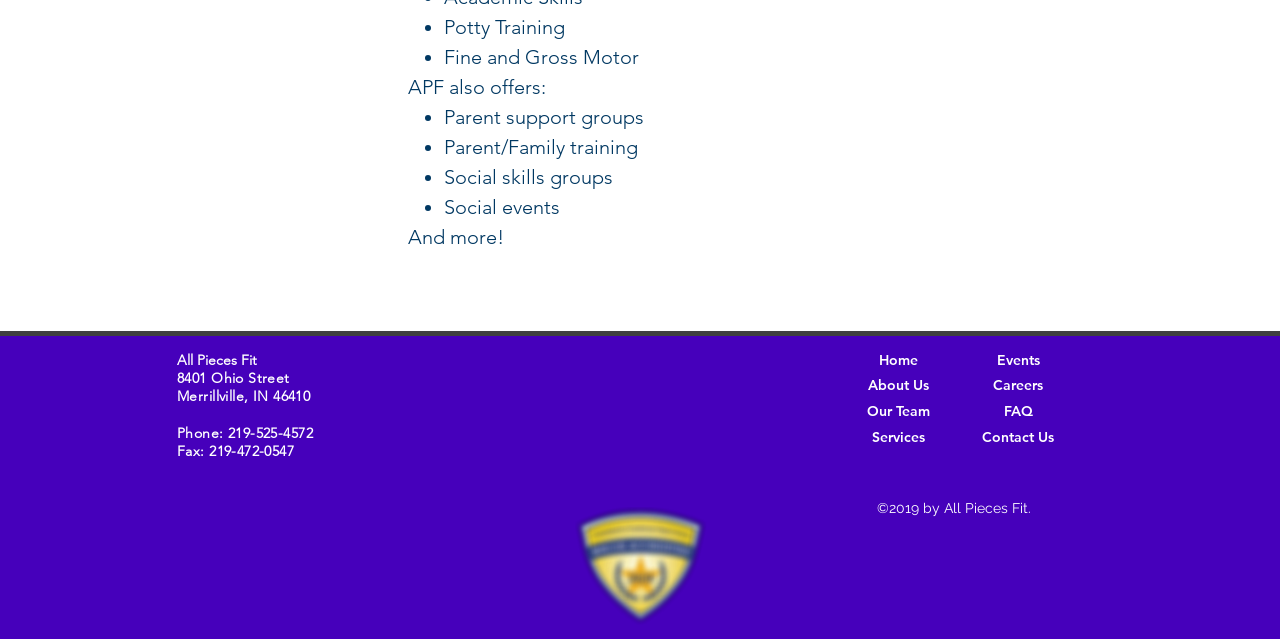Please locate the bounding box coordinates of the element that should be clicked to achieve the given instruction: "Click on LinkedIn".

[0.552, 0.588, 0.627, 0.74]